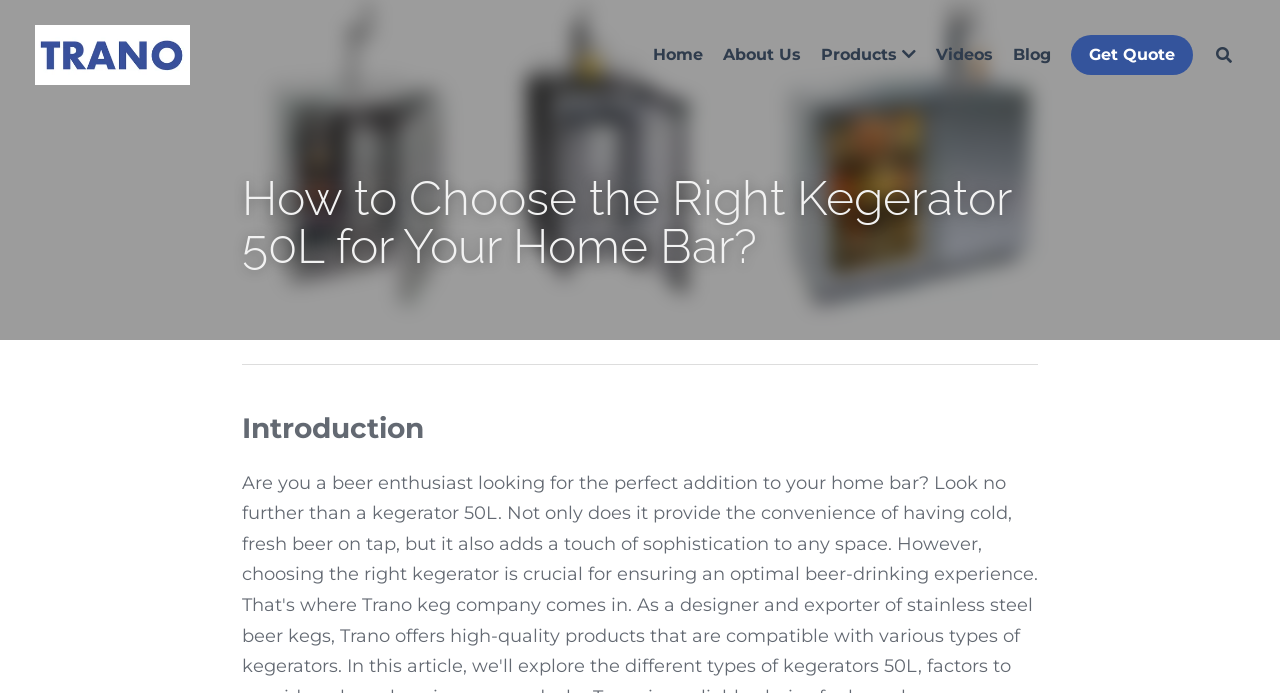How many sections are there in the main content area?
Observe the image and answer the question with a one-word or short phrase response.

2